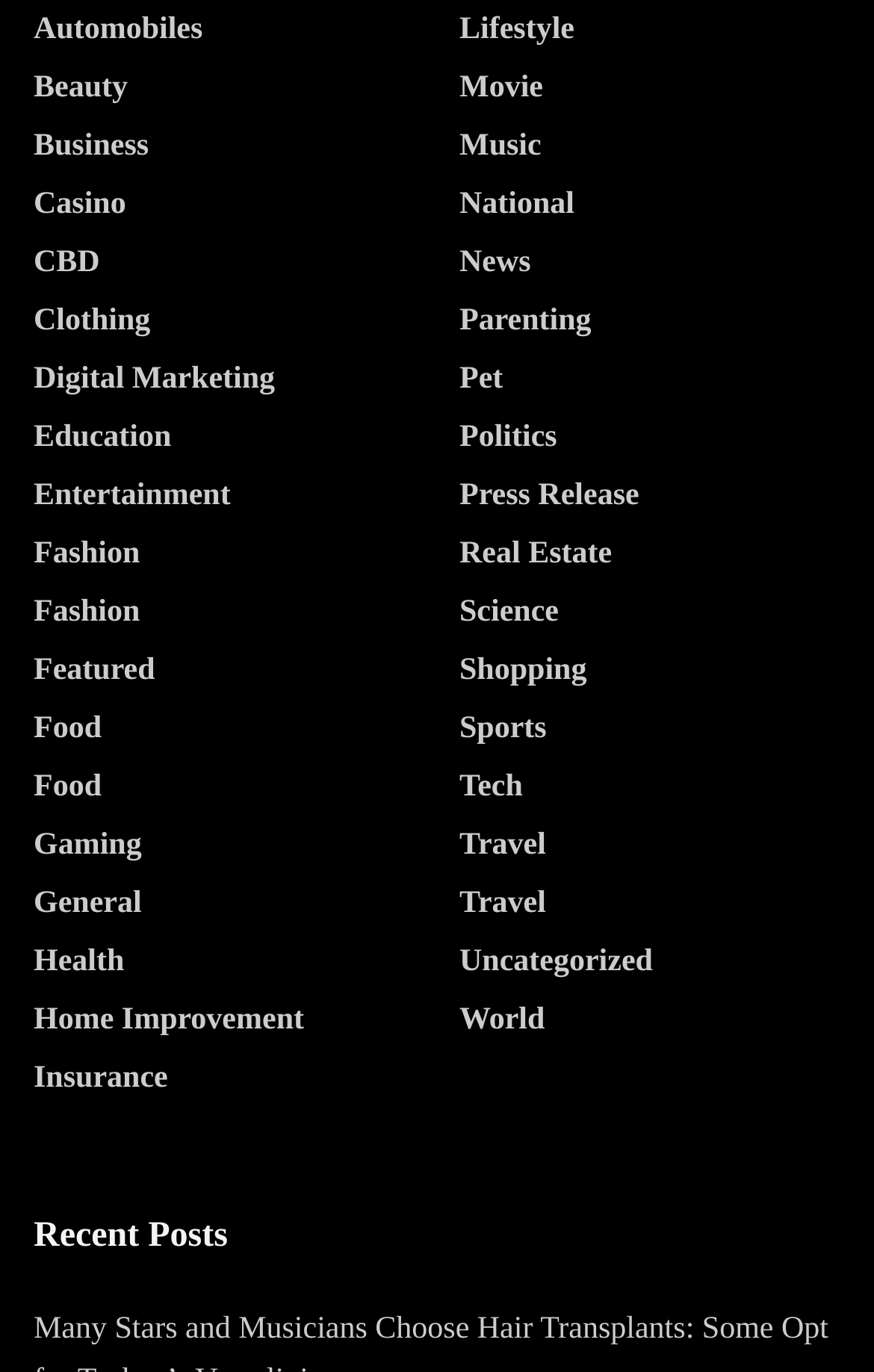Can you provide the bounding box coordinates for the element that should be clicked to implement the instruction: "Explore Entertainment"?

[0.038, 0.35, 0.264, 0.376]